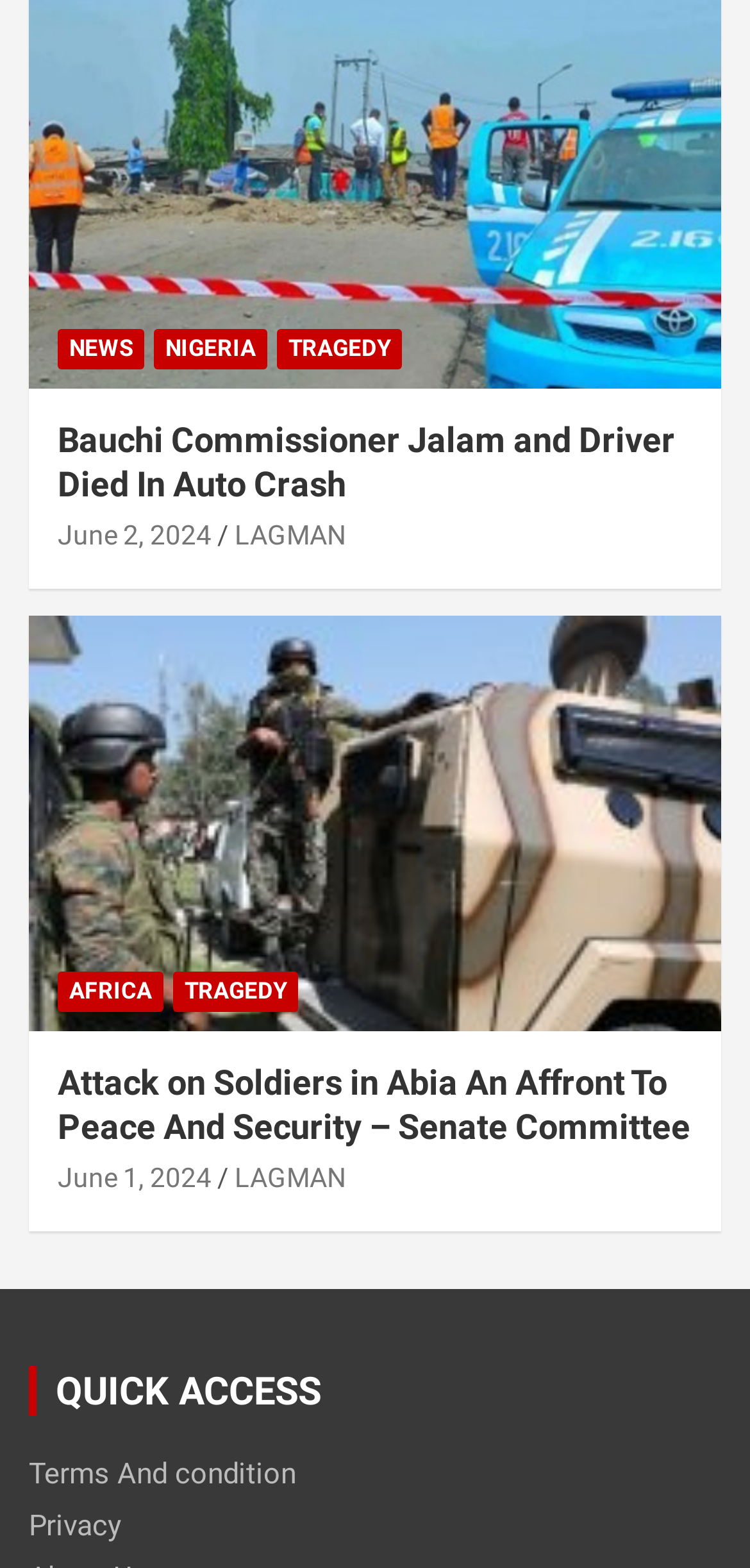Locate and provide the bounding box coordinates for the HTML element that matches this description: "Tragedy".

[0.231, 0.62, 0.397, 0.646]